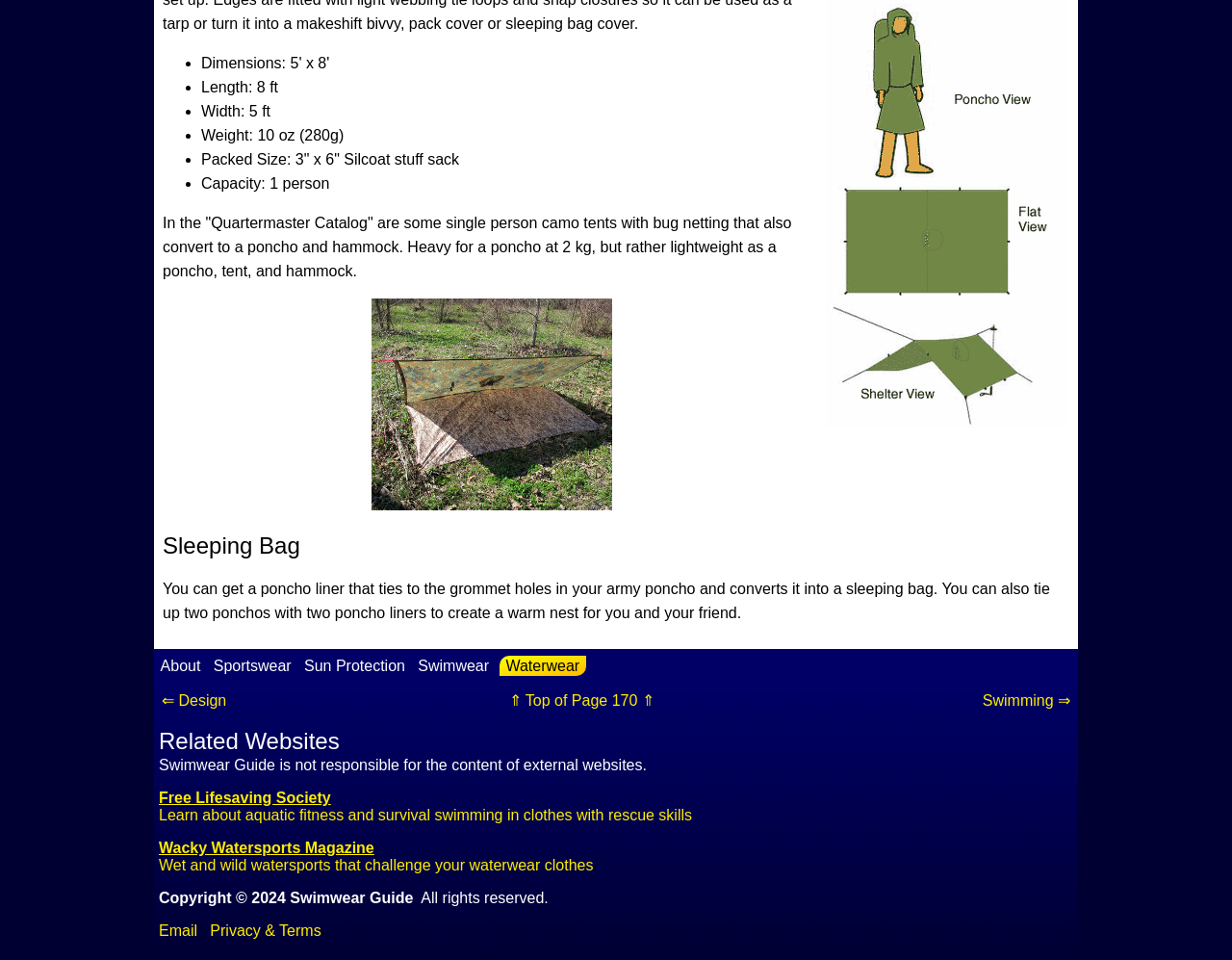Based on the element description YouTube, identify the bounding box coordinates for the UI element. The coordinates should be in the format (top-left x, top-left y, bottom-right x, bottom-right y) and within the 0 to 1 range.

None